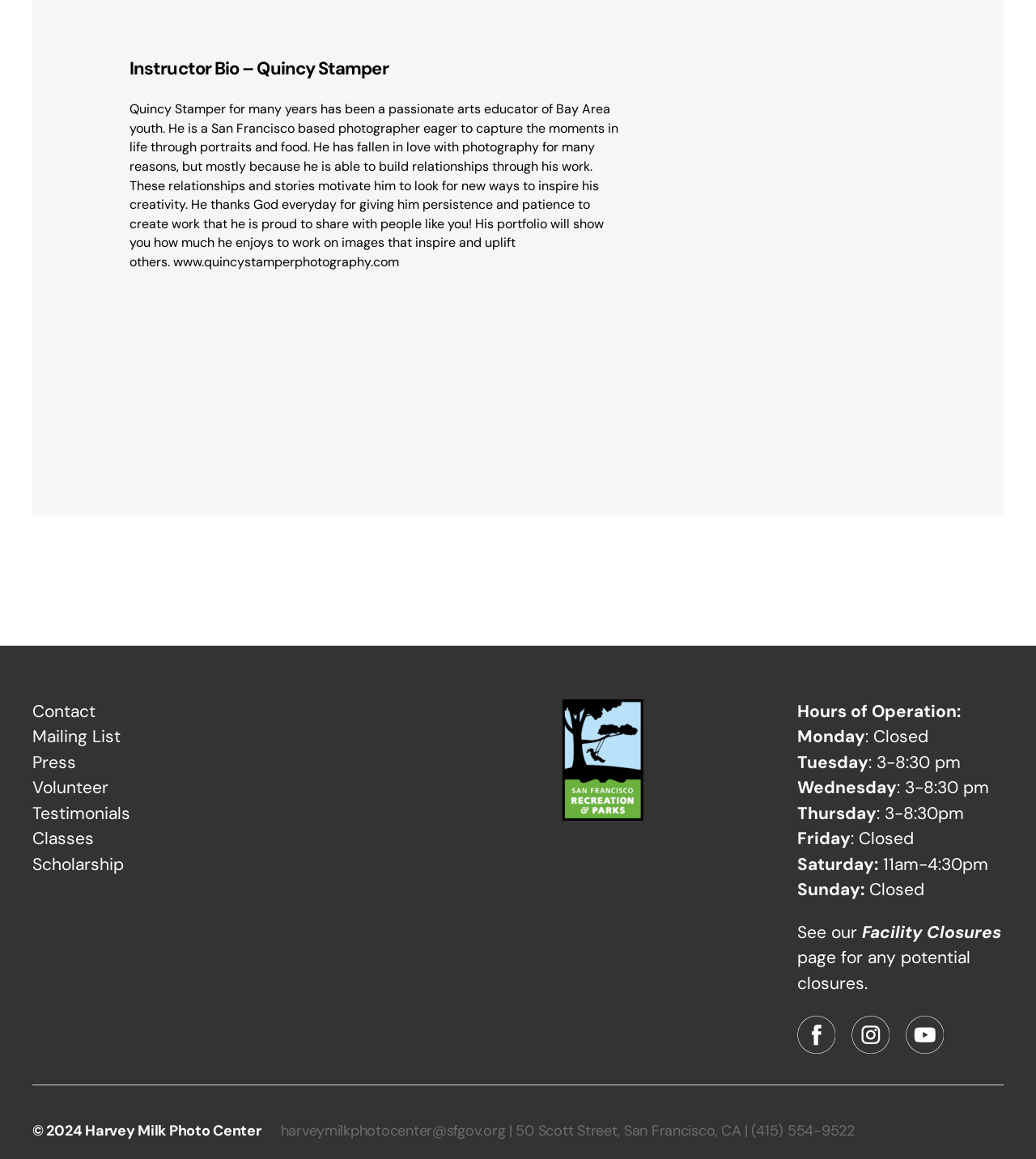What is the instructor's name? Using the information from the screenshot, answer with a single word or phrase.

Quincy Stamper